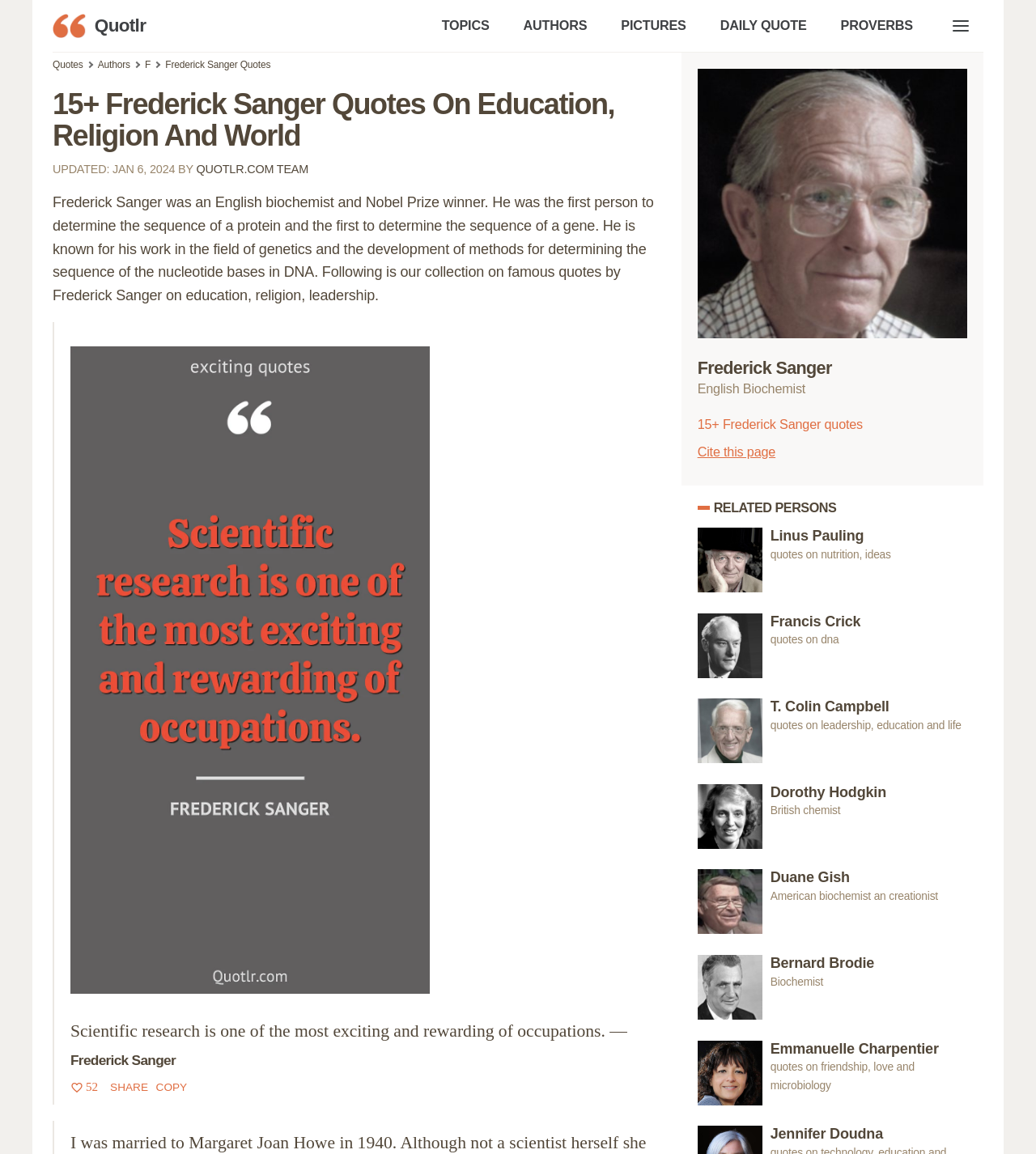Pinpoint the bounding box coordinates of the clickable area necessary to execute the following instruction: "View quotes by Linus Pauling". The coordinates should be given as four float numbers between 0 and 1, namely [left, top, right, bottom].

[0.658, 0.457, 0.949, 0.531]